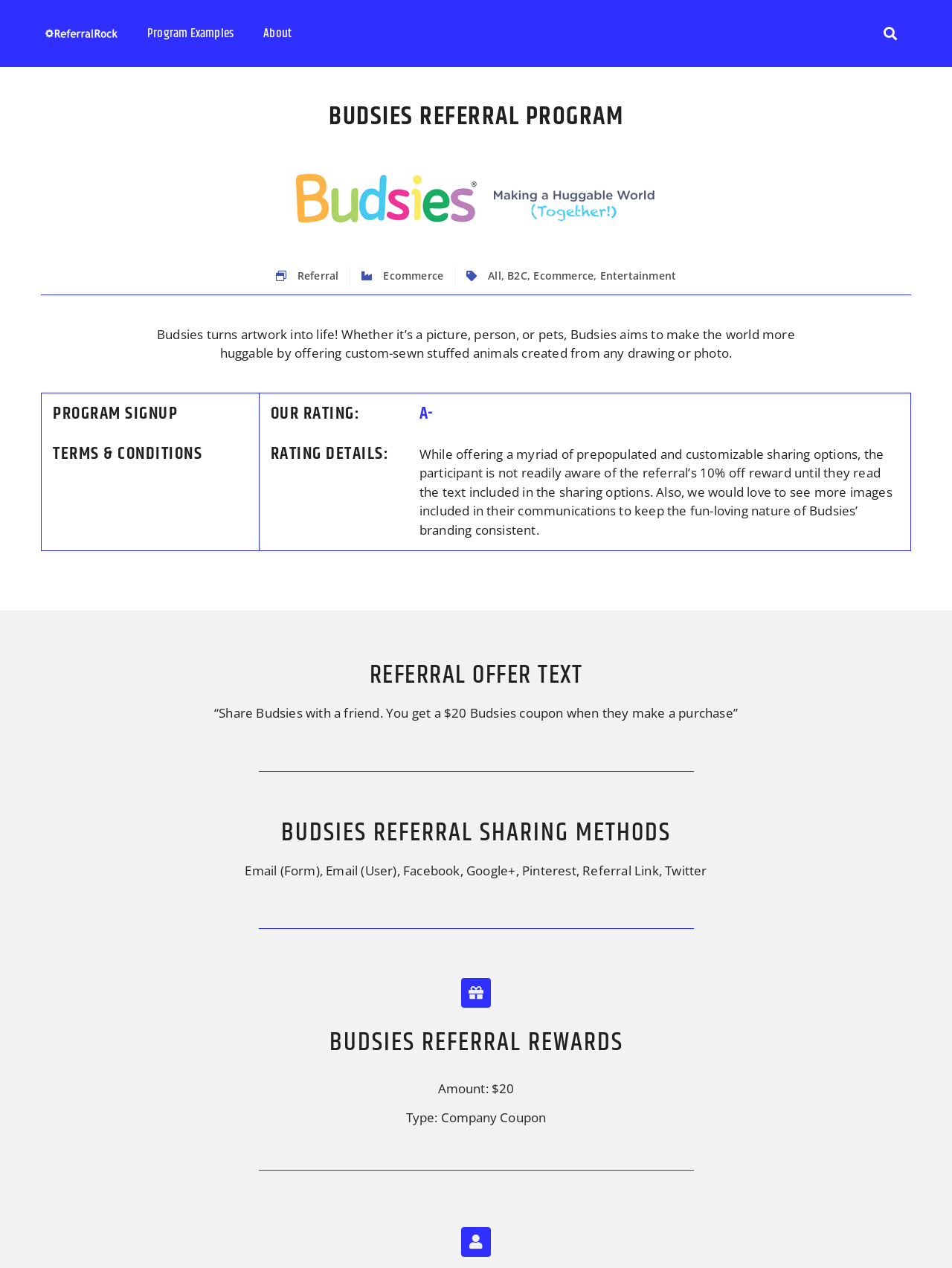Locate the bounding box coordinates of the area that needs to be clicked to fulfill the following instruction: "Share on Facebook". The coordinates should be in the format of four float numbers between 0 and 1, namely [left, top, right, bottom].

[0.423, 0.68, 0.483, 0.693]